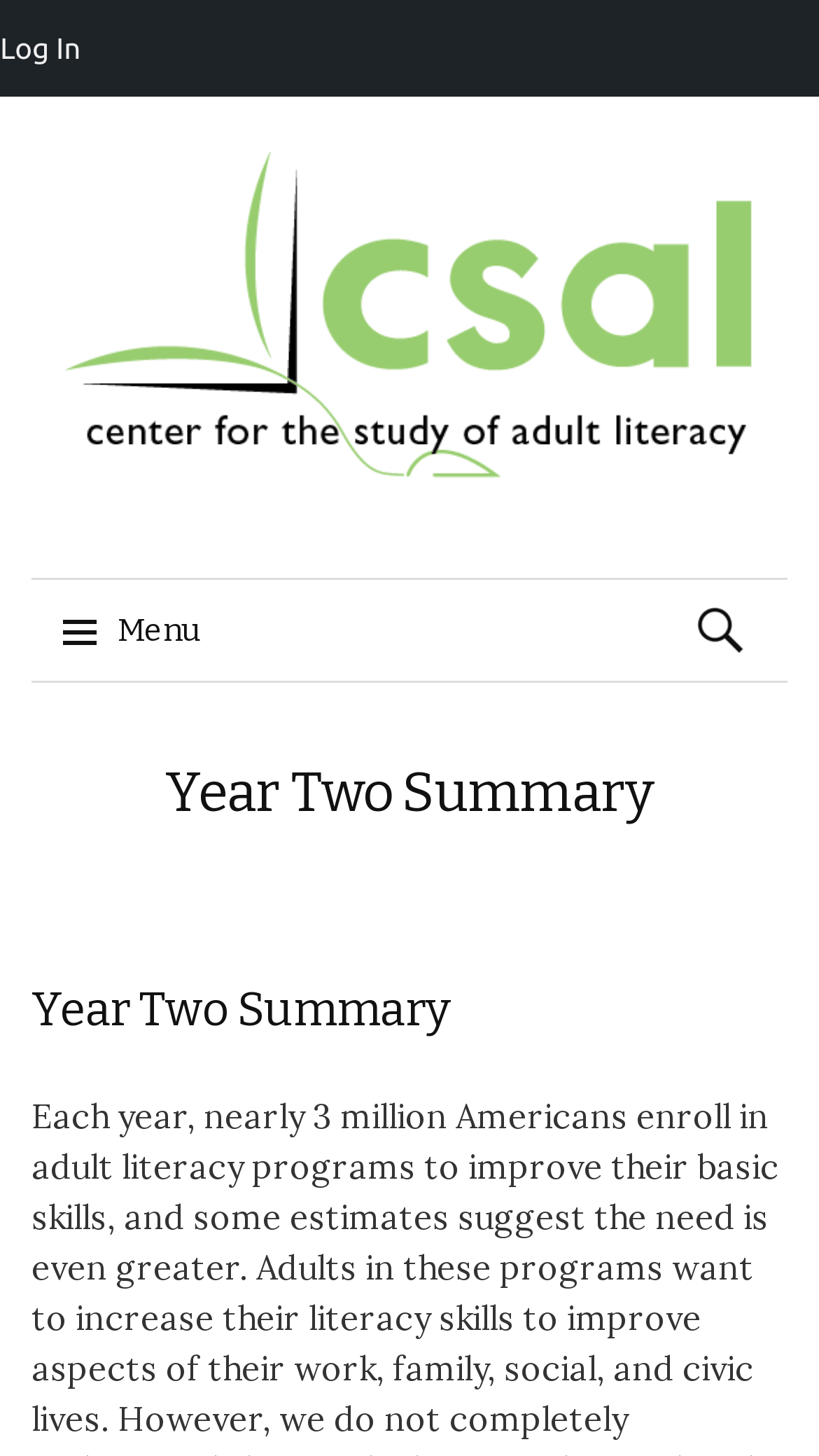Extract the bounding box for the UI element that matches this description: "Log In".

[0.0, 0.0, 0.099, 0.066]